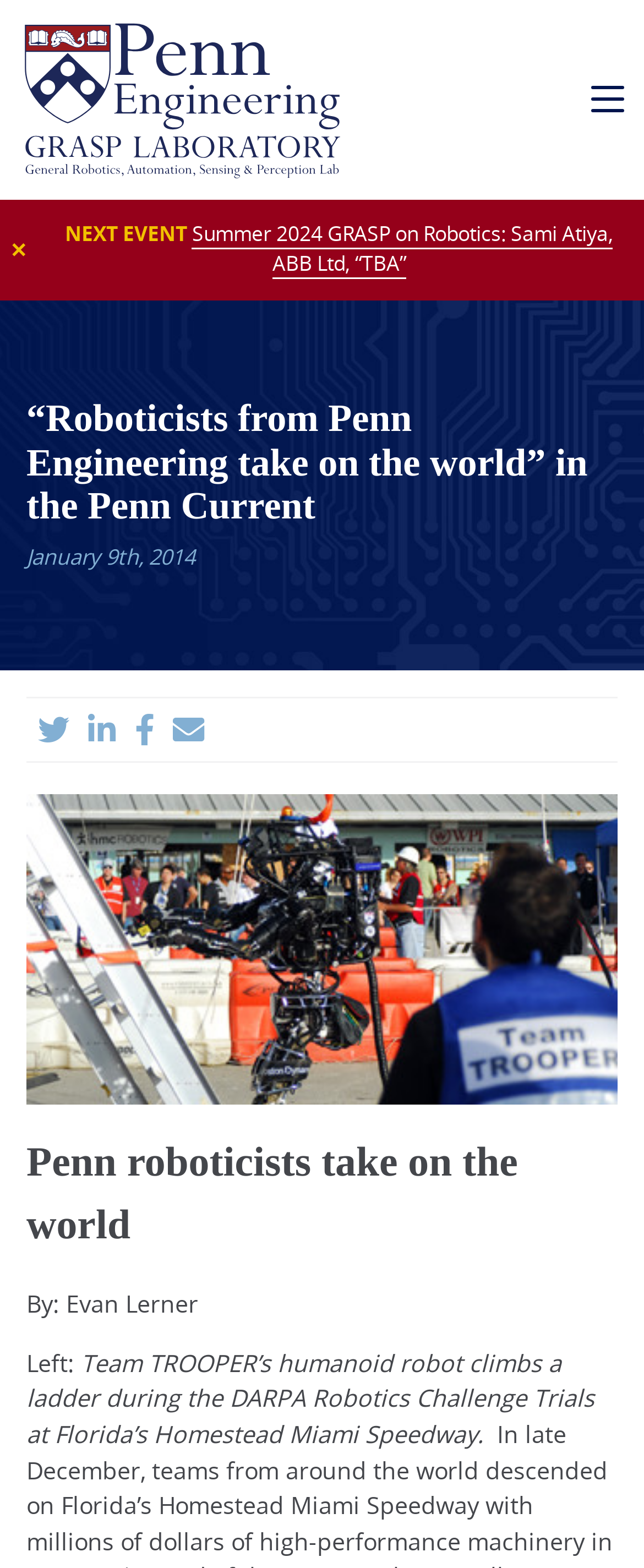What is the main heading displayed on the webpage? Please provide the text.

“Roboticists from Penn Engineering take on the world” in the Penn Current